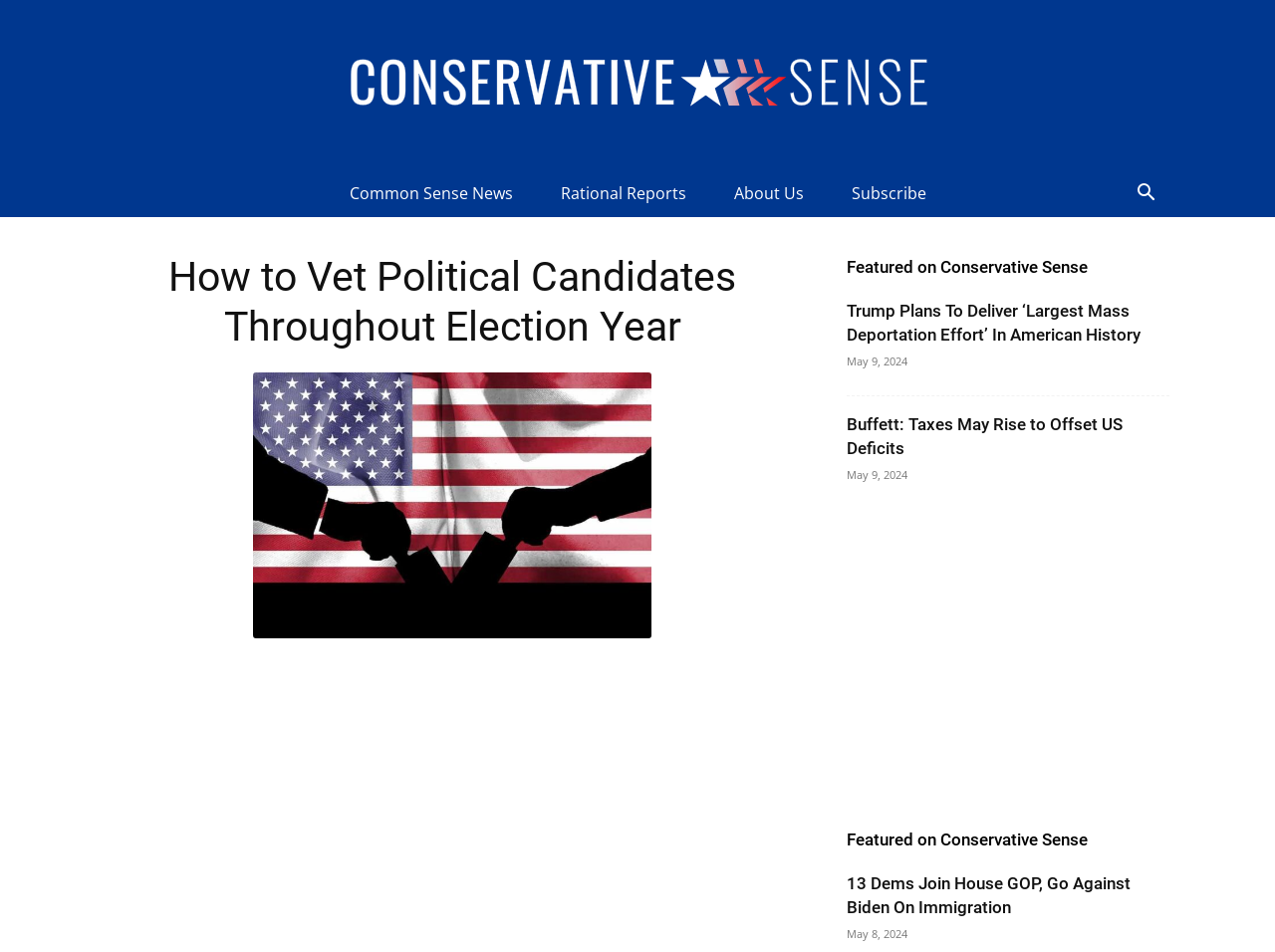Determine the bounding box coordinates of the clickable element necessary to fulfill the instruction: "Check the news about Buffett and taxes". Provide the coordinates as four float numbers within the 0 to 1 range, i.e., [left, top, right, bottom].

[0.664, 0.435, 0.88, 0.481]